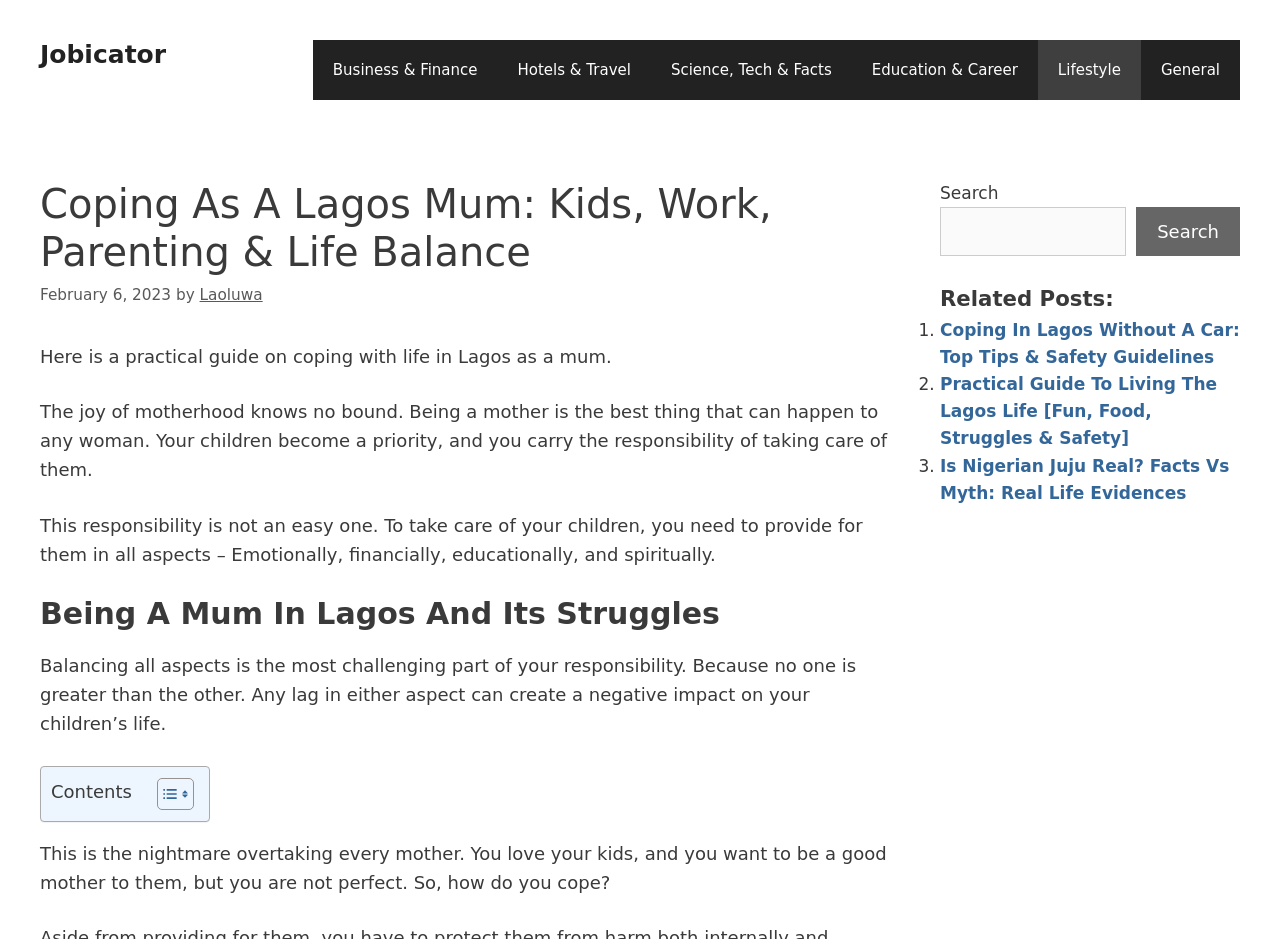Please find the bounding box coordinates of the element's region to be clicked to carry out this instruction: "Click on the link 'Laoluwa'".

[0.156, 0.304, 0.205, 0.323]